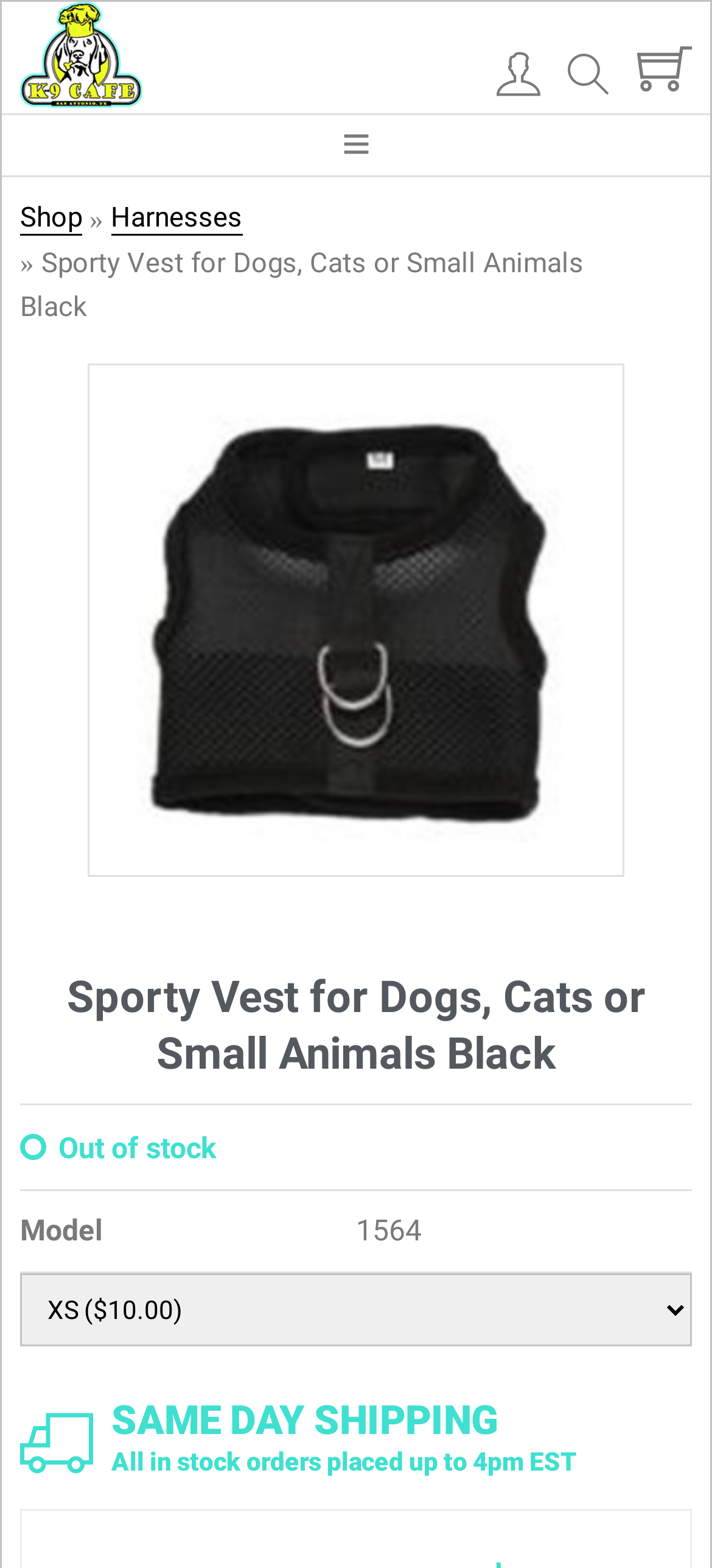Locate the bounding box of the UI element described in the following text: "Harnesses".

[0.155, 0.128, 0.34, 0.15]